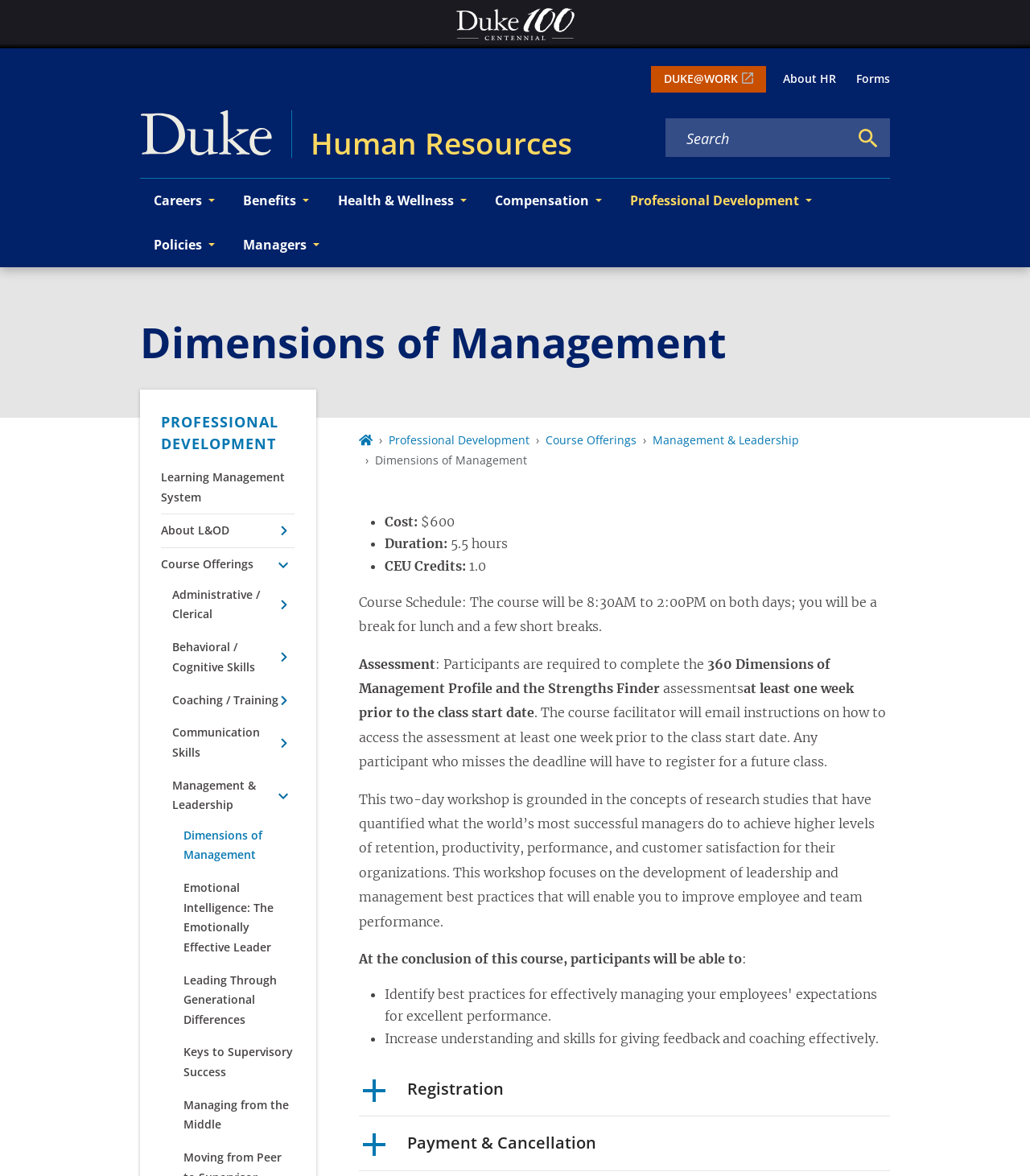From the details in the image, provide a thorough response to the question: What is the duration of the course?

The duration of the course can be found in the course details section, where it is listed as '5.5 hours'.